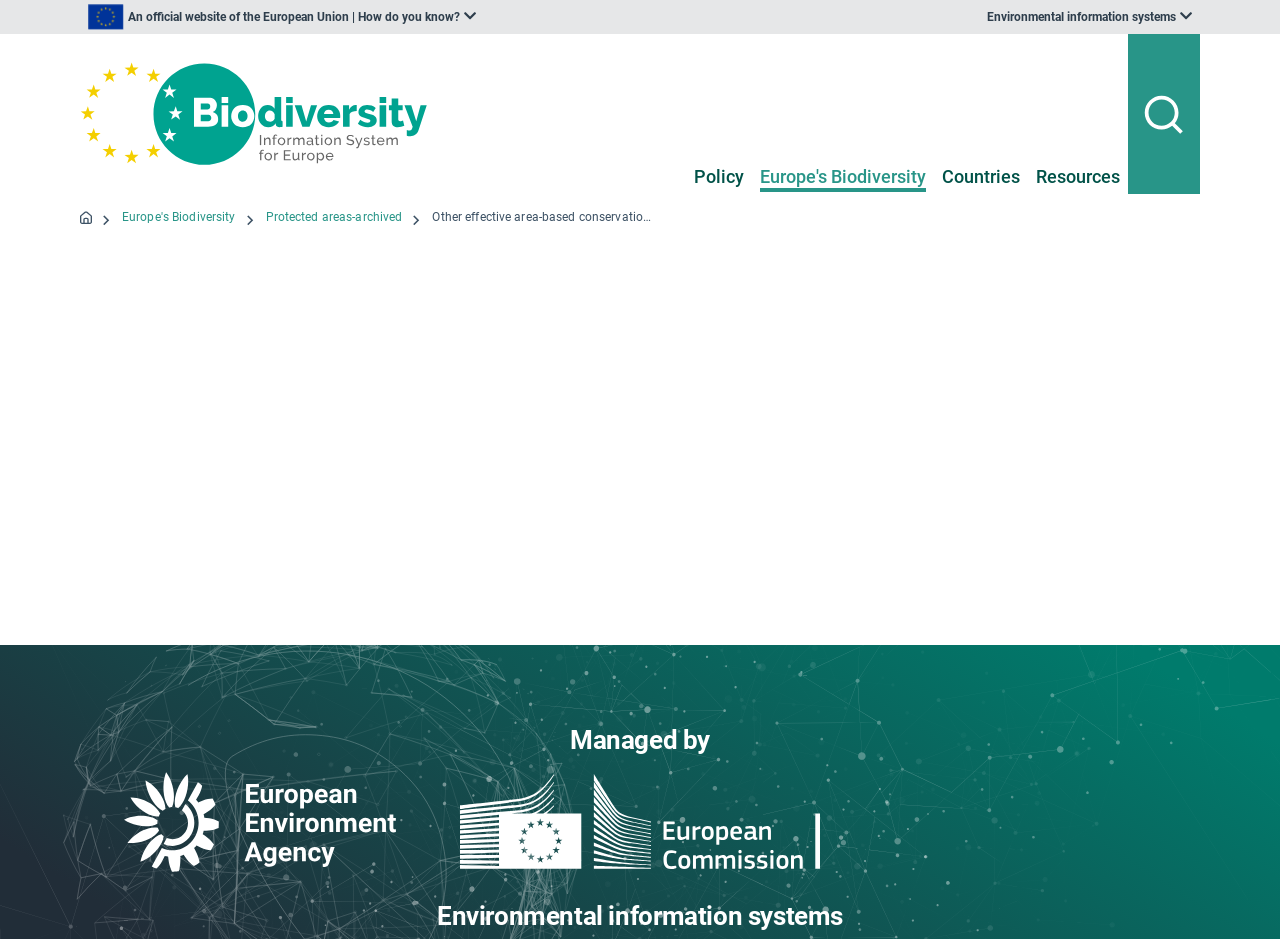What is the text above the 'search button open/close' image?
Provide a one-word or short-phrase answer based on the image.

None